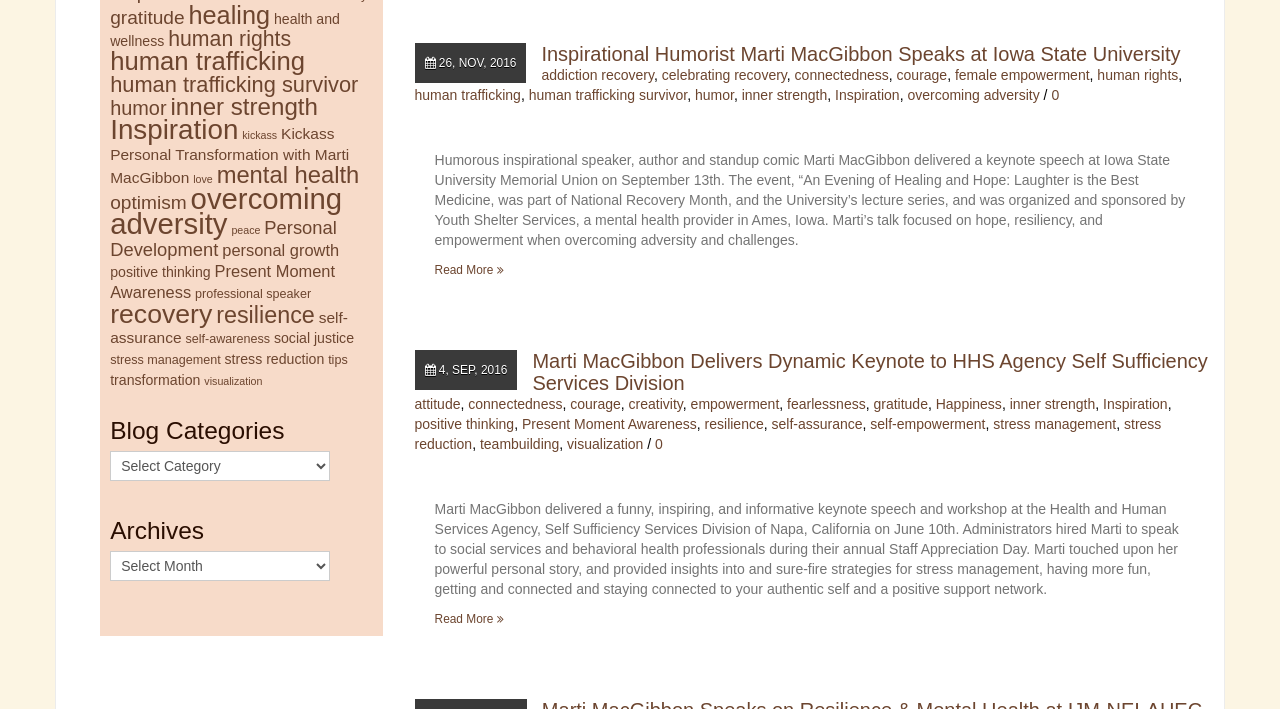Locate the bounding box coordinates of the element to click to perform the following action: 'Read more about Marti MacGibbon's keynote speech at Iowa State University'. The coordinates should be given as four float values between 0 and 1, in the form of [left, top, right, bottom].

[0.339, 0.367, 0.929, 0.395]